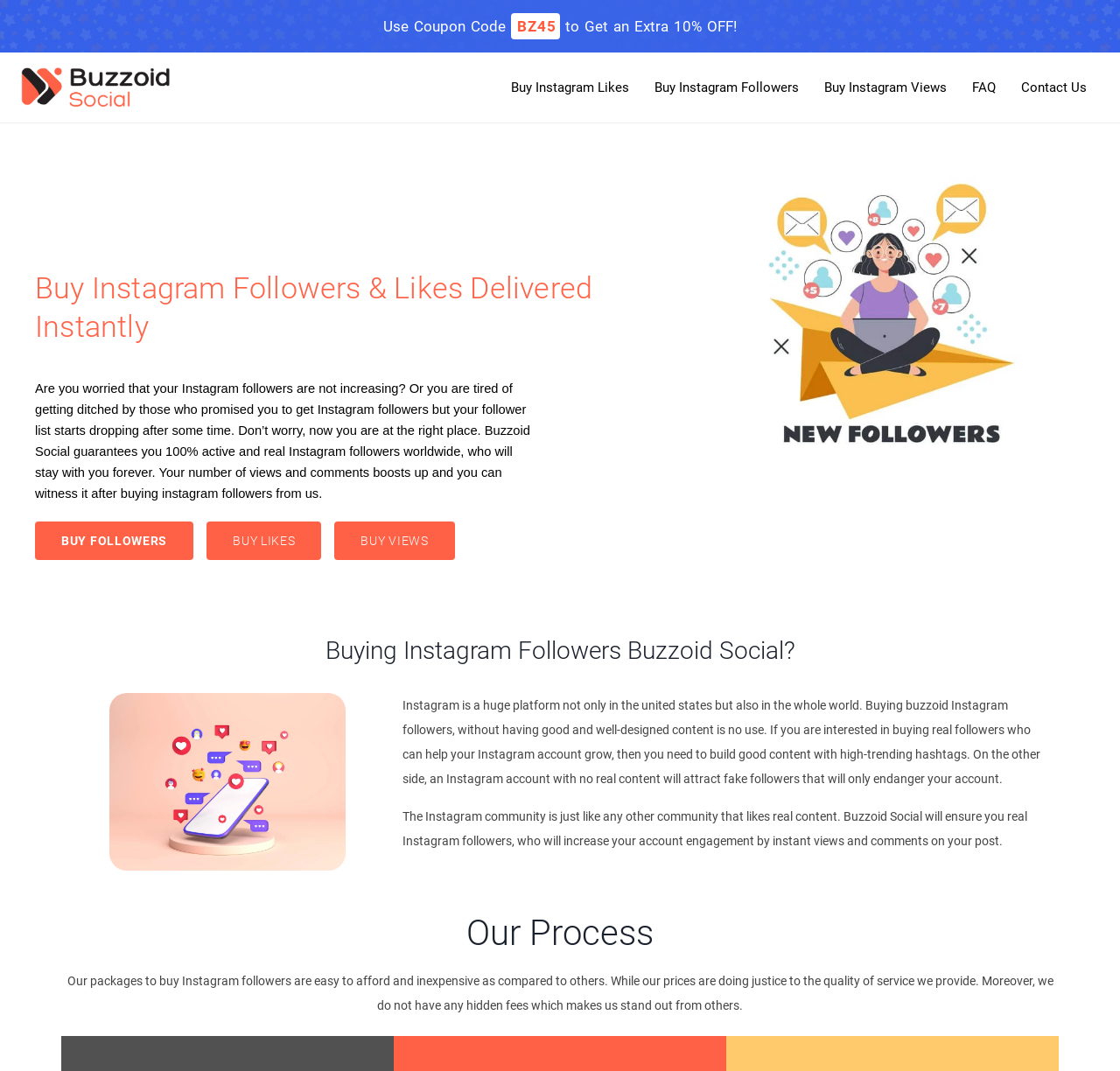Determine the coordinates of the bounding box that should be clicked to complete the instruction: "Get an extra 10% OFF with coupon code". The coordinates should be represented by four float numbers between 0 and 1: [left, top, right, bottom].

[0.5, 0.016, 0.658, 0.033]